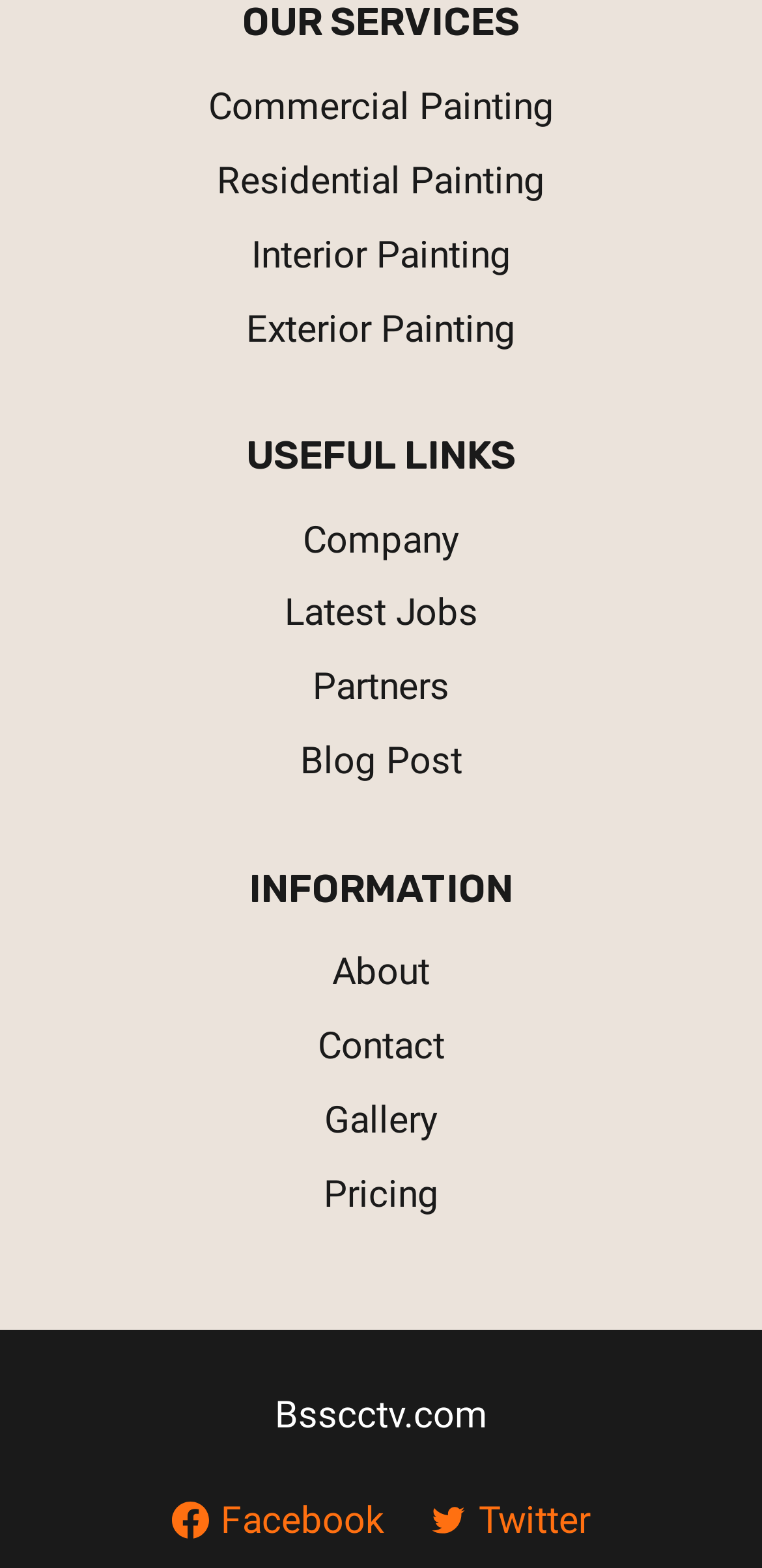Carefully examine the image and provide an in-depth answer to the question: What is the purpose of the 'USEFUL LINKS' section?

The 'USEFUL LINKS' section contains links to pages such as 'Company', 'Latest Jobs', 'Partners', and 'Blog Post', which suggests that this section is intended to provide quick access to important pages on the website.